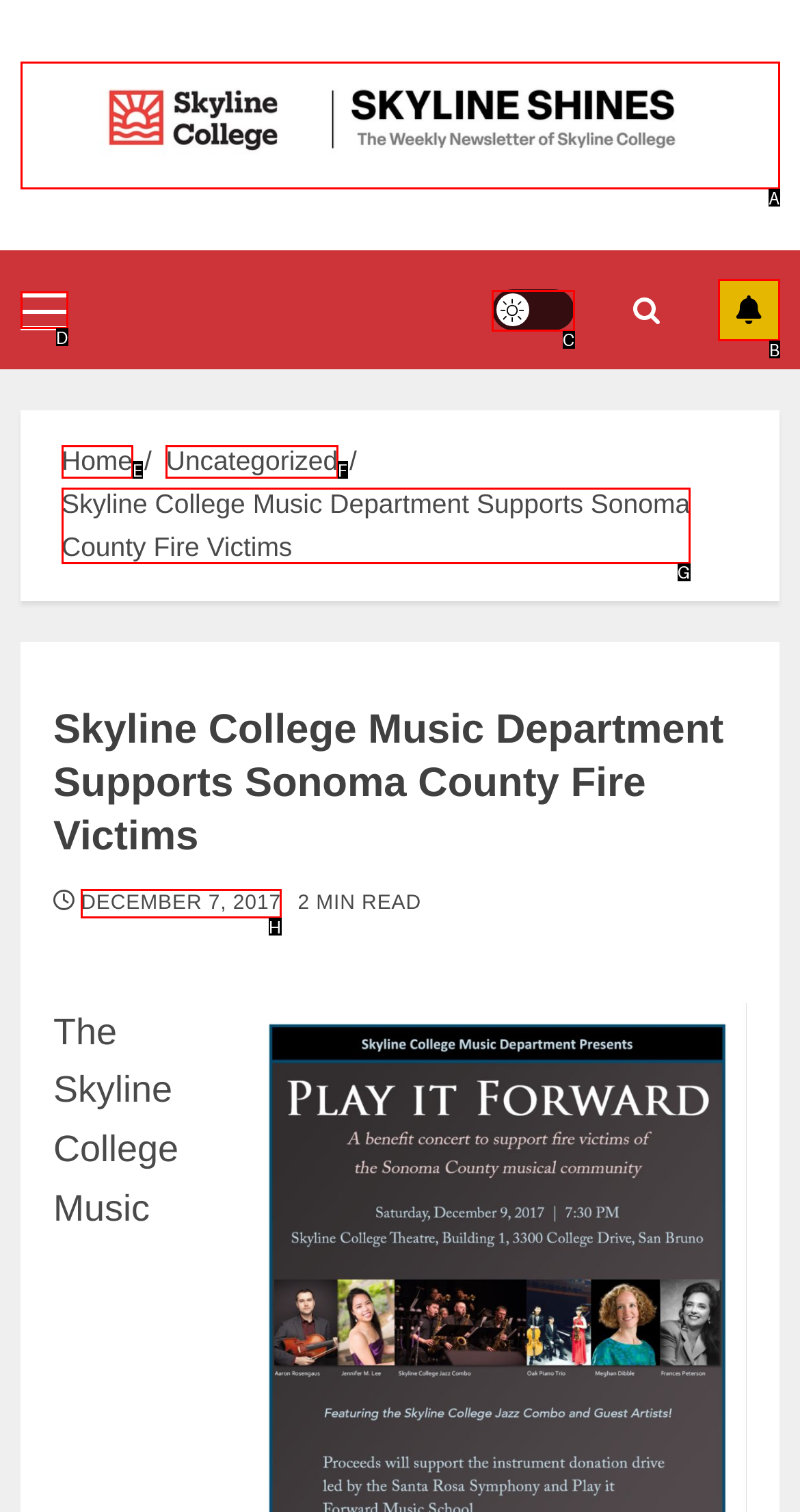To perform the task "Toggle the Light/Dark Button", which UI element's letter should you select? Provide the letter directly.

C